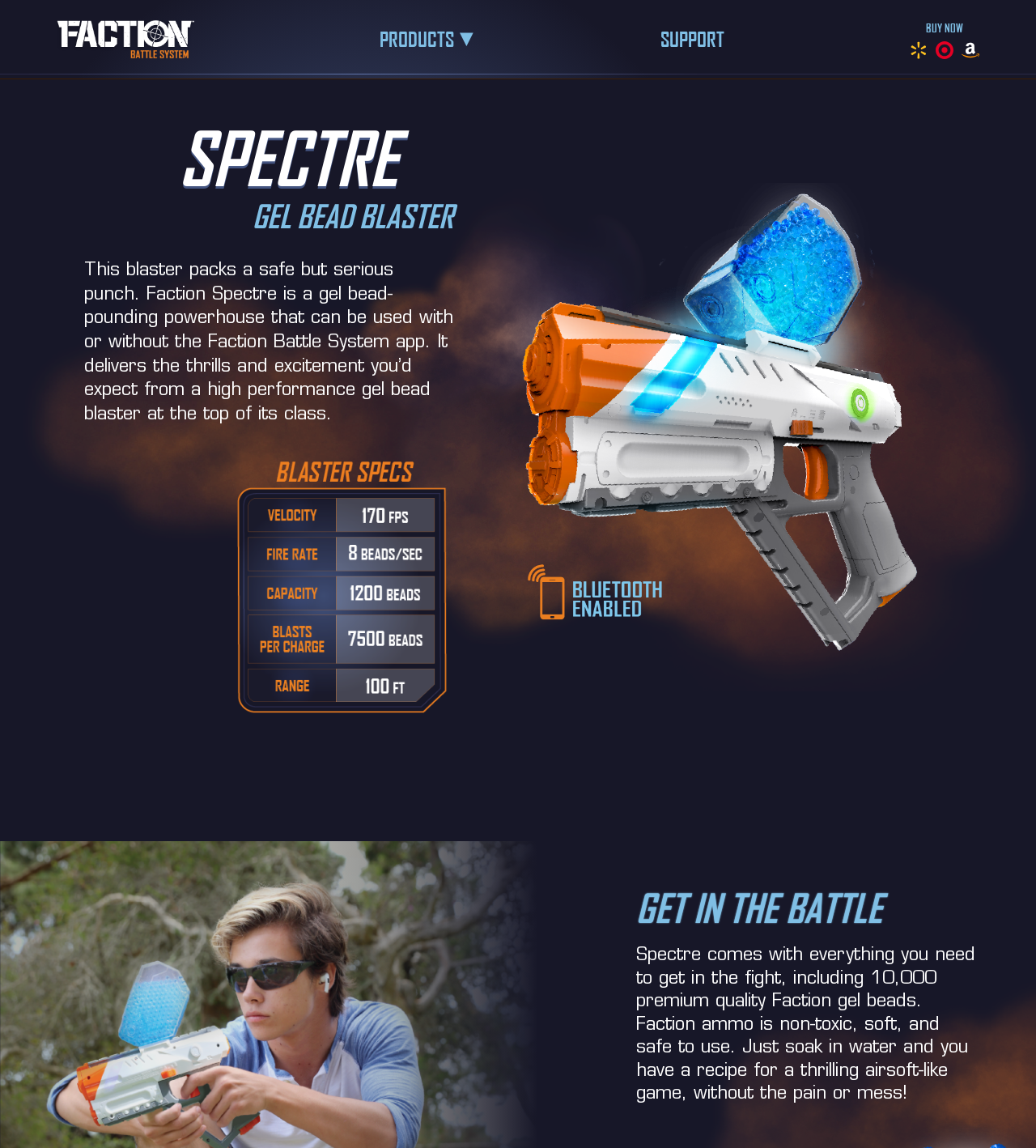Refer to the image and answer the question with as much detail as possible: What is the purpose of the Faction gel beads?

I inferred this by reading the StaticText element that describes the Faction gel beads as 'a recipe for a thrilling airsoft-like game, without the pain or mess!' which suggests their purpose.